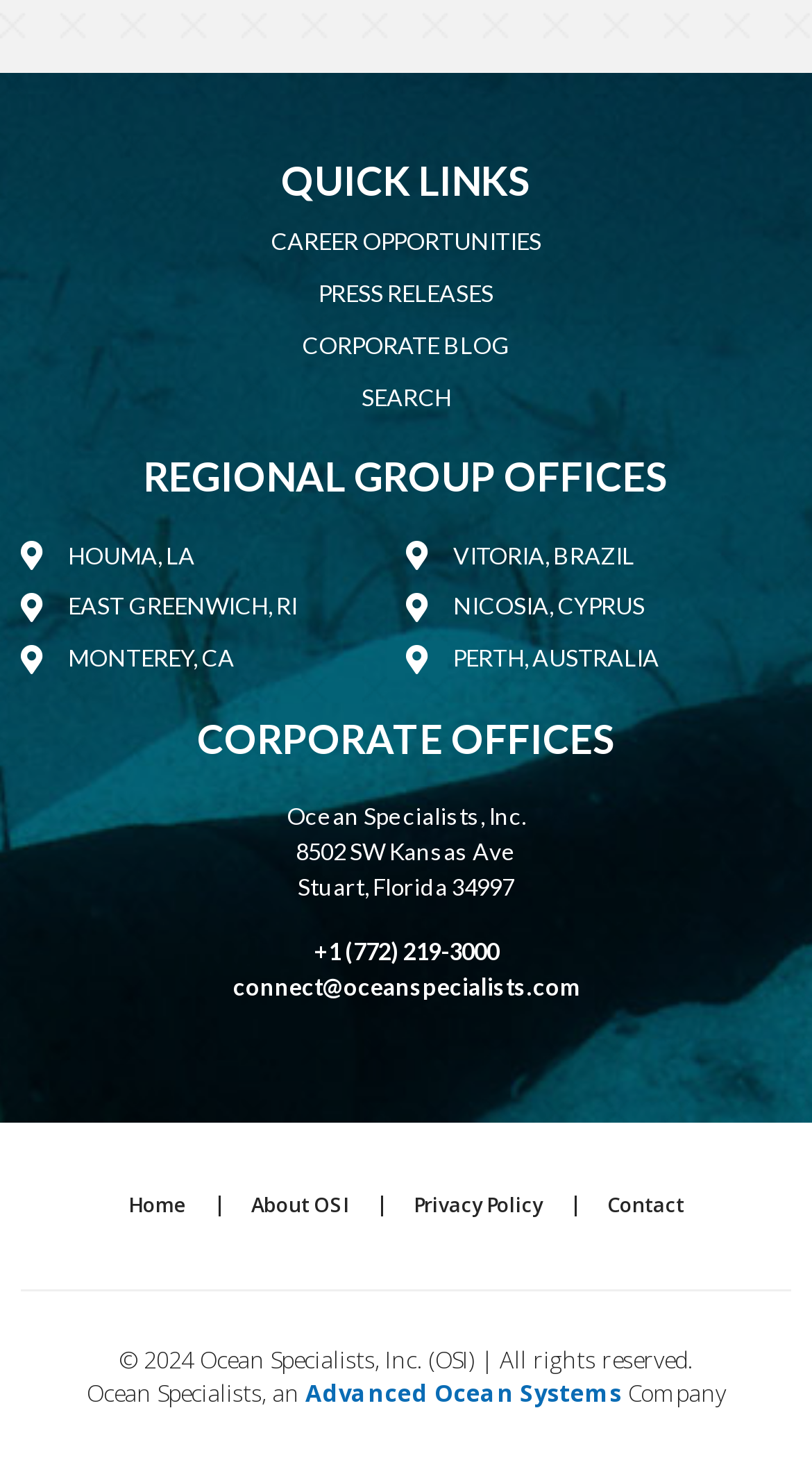Could you specify the bounding box coordinates for the clickable section to complete the following instruction: "Search the website"?

[0.026, 0.256, 0.974, 0.28]